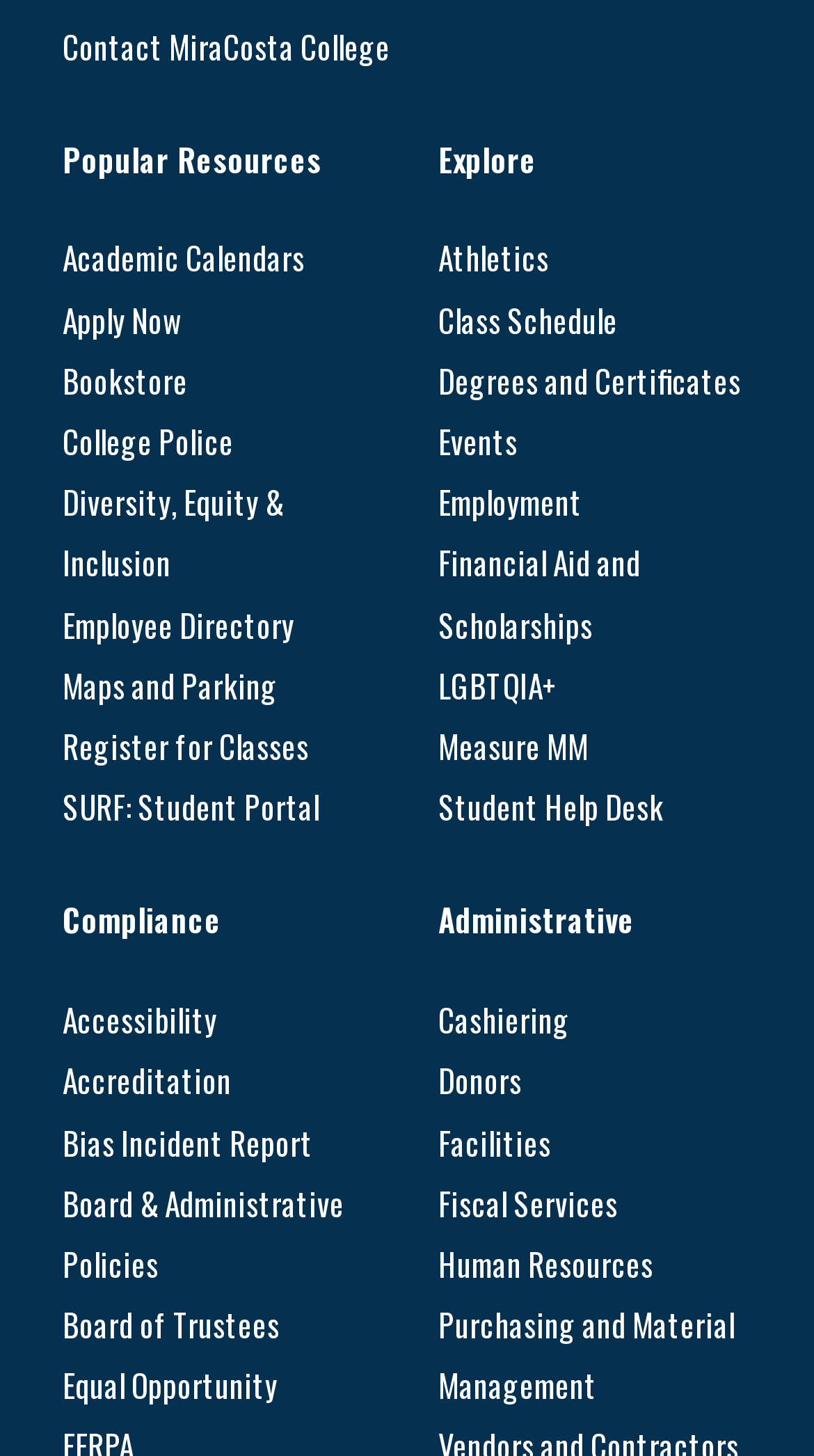What is the first popular resource?
Using the image as a reference, answer with just one word or a short phrase.

Academic Calendars